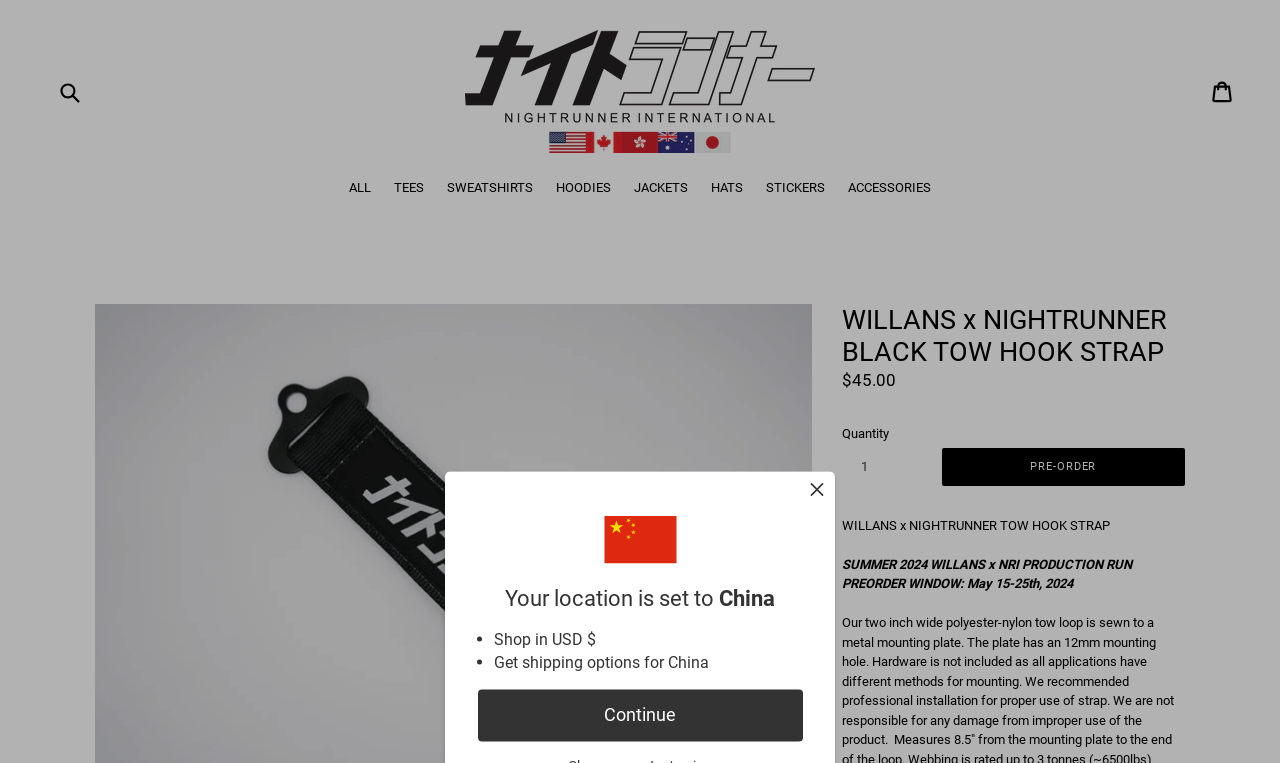What is the material of the tow loop?
Based on the image, answer the question with a single word or brief phrase.

polyester-nylon